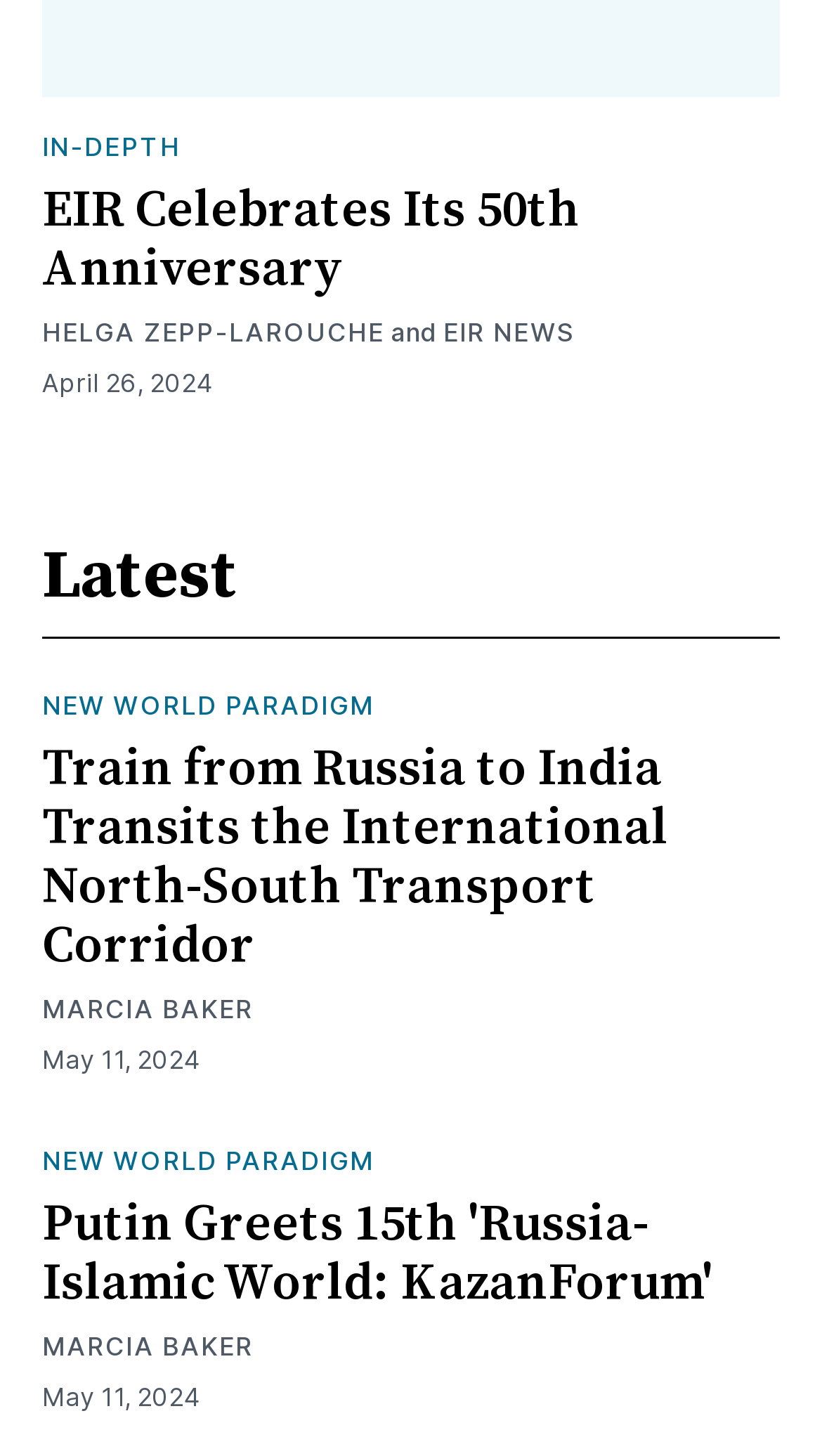Identify the bounding box coordinates of the part that should be clicked to carry out this instruction: "Read 'EIR Celebrates Its 50th Anniversary'".

[0.051, 0.124, 0.705, 0.208]